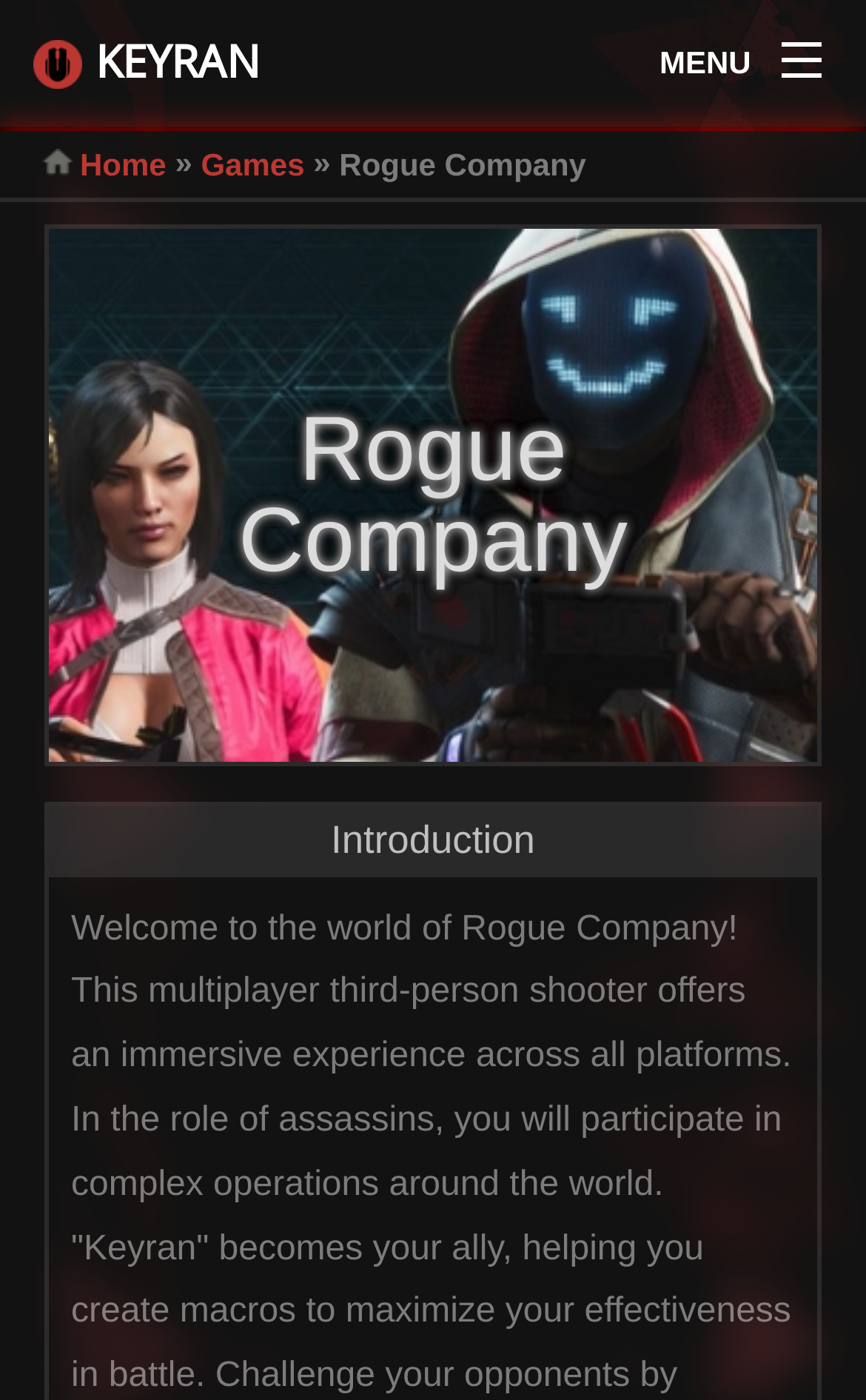Based on the image, give a detailed response to the question: How many main menu items are there?

I counted the number of link elements in the top menu bar. There are three link elements: 'Home', '»', and 'Games', which suggests that there are three main menu items.